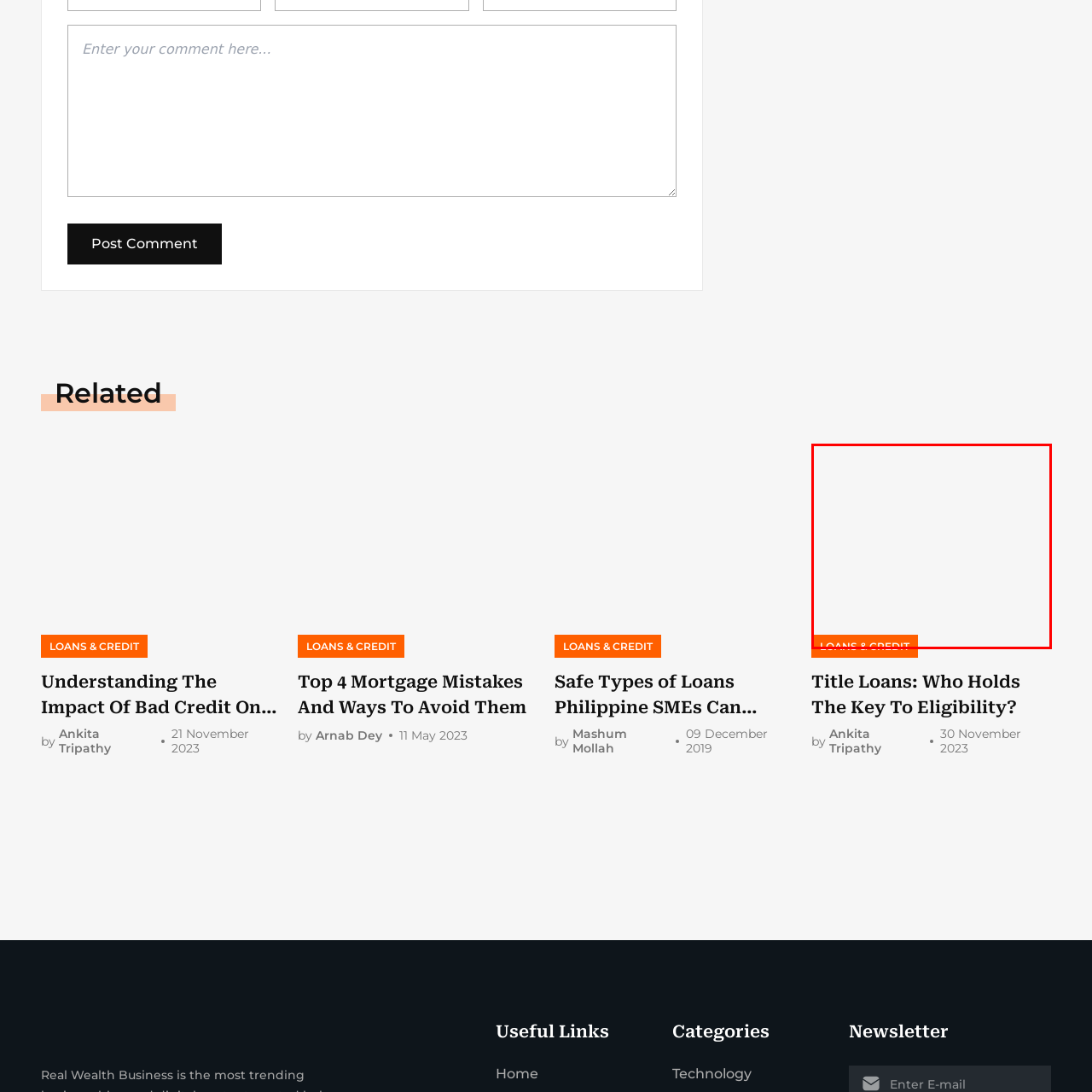Look at the area within the red bounding box, provide a one-word or phrase response to the following question: Who is the author of the related article?

Ankita Tripathy